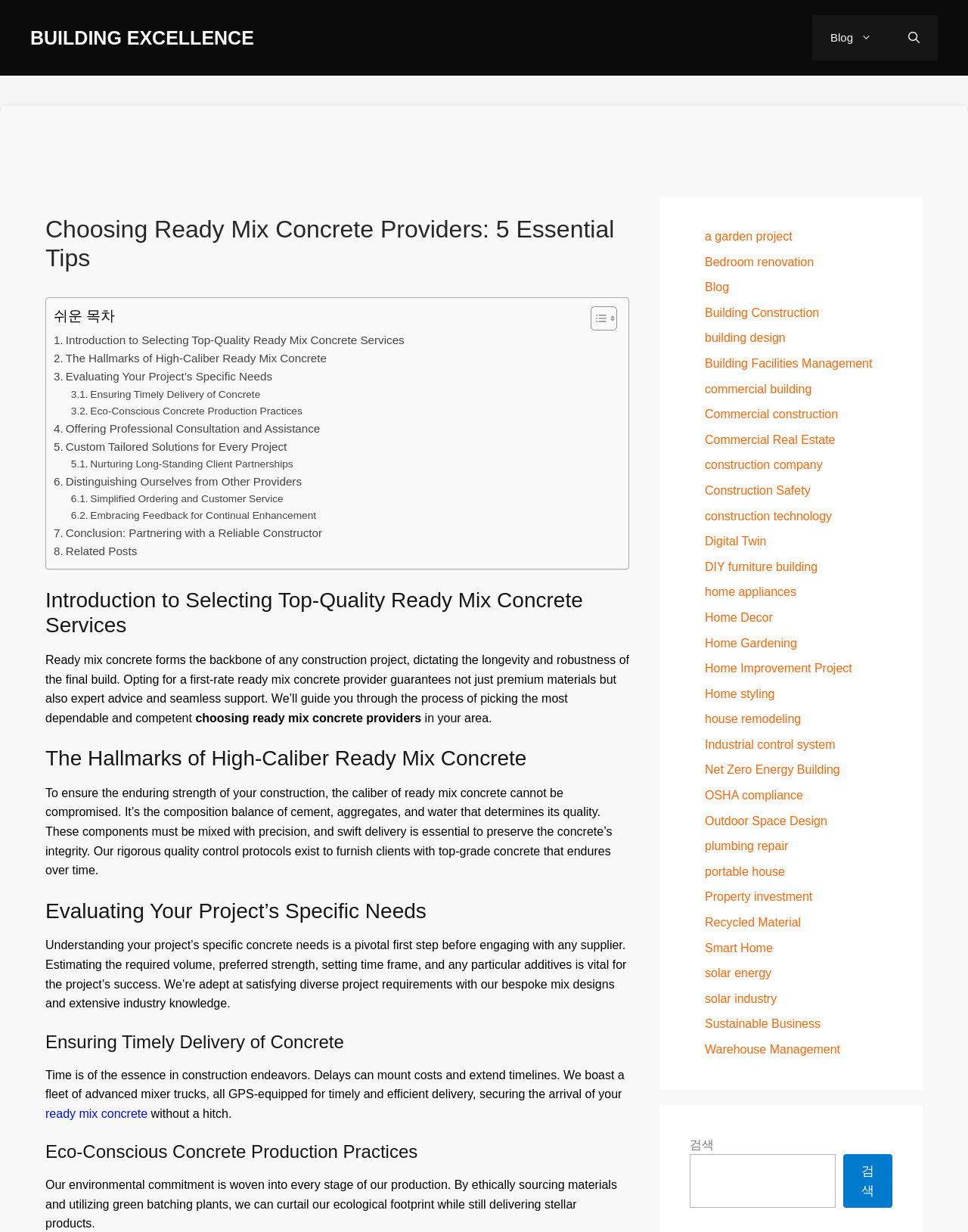Summarize the contents and layout of the webpage in detail.

This webpage is about choosing ready mix concrete providers and ensuring the success of construction projects with quality materials. At the top, there is a banner with the site's name and a navigation menu with links to the blog and a search button. Below the banner, there is a heading that reads "Choosing Ready Mix Concrete Providers: 5 Essential Tips". 

To the left of the heading, there is a table of contents with links to different sections of the article, including "Introduction to Selecting Top-Quality Ready Mix Concrete Services", "The Hallmarks of High-Caliber Ready Mix Concrete", and others. Each section has a heading and a paragraph or two of text that discusses the topic. 

The article is divided into several sections, each discussing a different aspect of choosing a ready mix concrete provider, such as evaluating project needs, ensuring timely delivery, and eco-conscious production practices. The text is accompanied by links to related posts and other articles on the site. 

On the right side of the page, there is a complementary section with links to various topics related to construction, building design, and home improvement. There is also a search bar at the bottom of the page where users can search for specific topics.